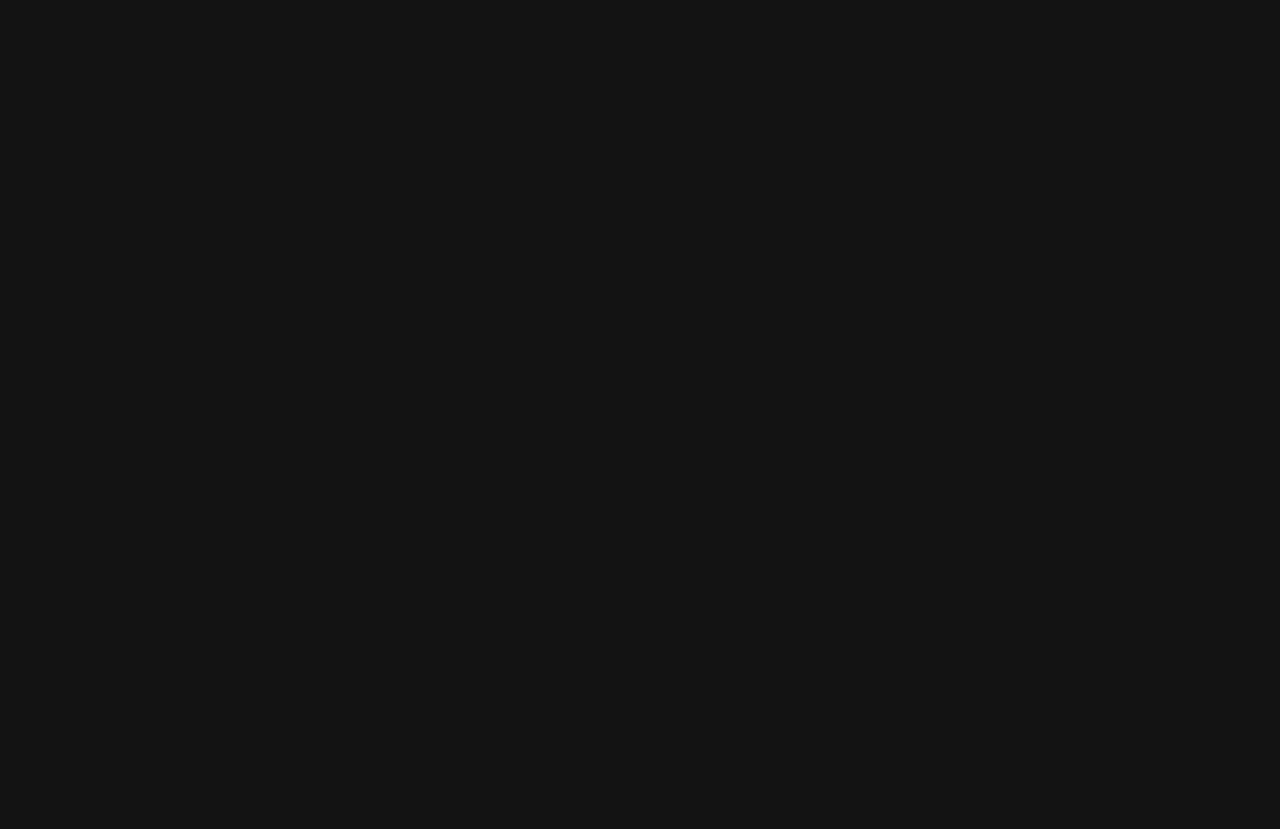Provide the bounding box coordinates of the HTML element this sentence describes: "alt="The Root Salon"". The bounding box coordinates consist of four float numbers between 0 and 1, i.e., [left, top, right, bottom].

[0.022, 0.078, 0.198, 0.127]